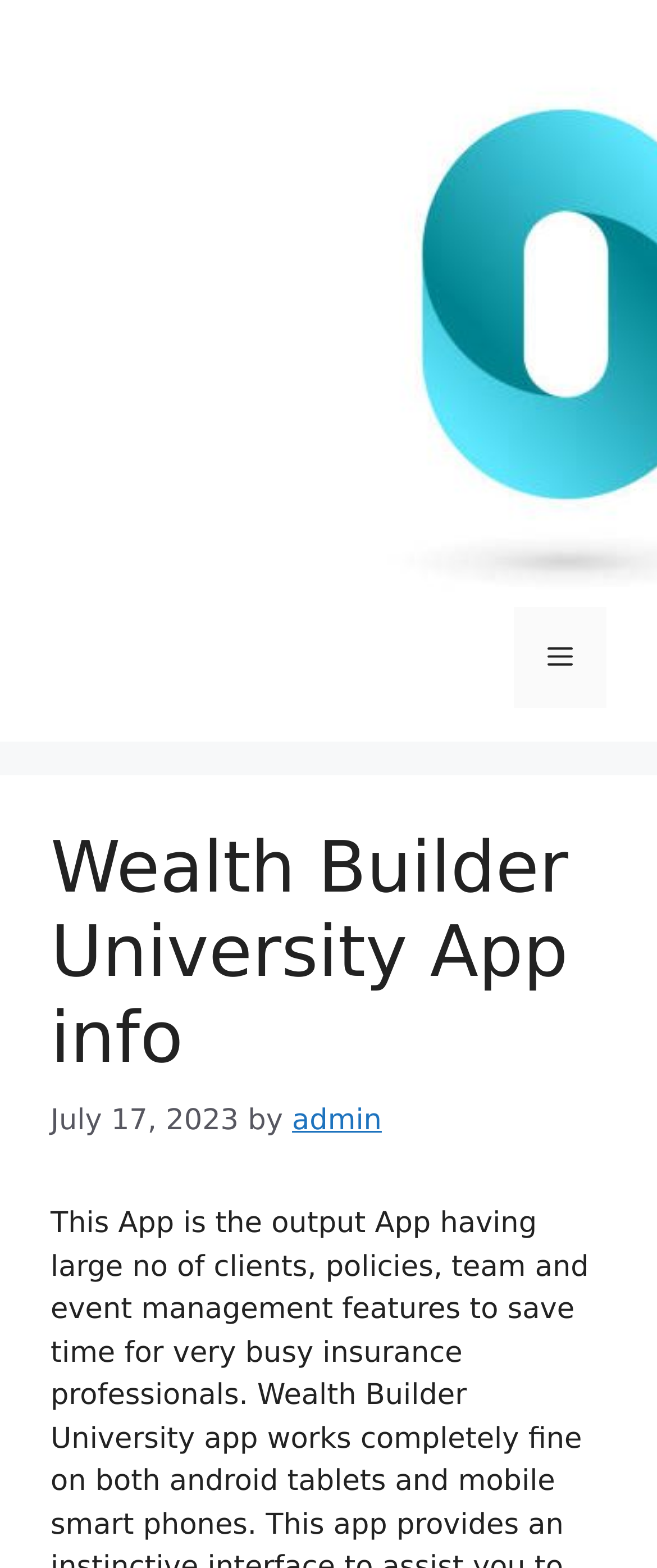What is the function of the 'Mobile Toggle' element?
Provide a well-explained and detailed answer to the question.

I found the function of the 'Mobile Toggle' element by looking at its location in the navigation section and its relationship to the button element with the text 'Menu', which suggests that it is used to toggle the menu on mobile devices.